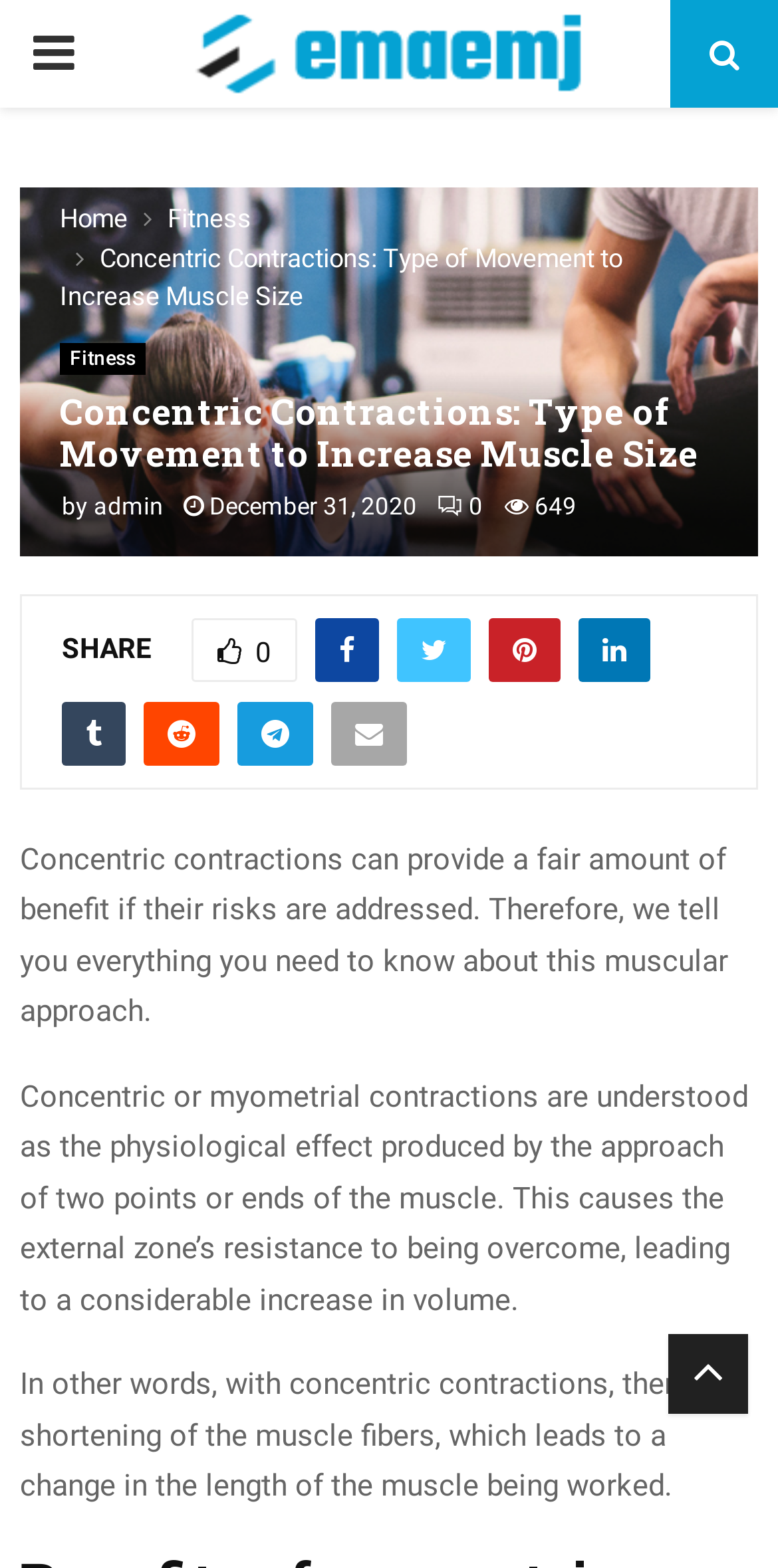Locate the bounding box for the described UI element: "parent_node: SHARE0". Ensure the coordinates are four float numbers between 0 and 1, formatted as [left, top, right, bottom].

[0.744, 0.394, 0.836, 0.435]